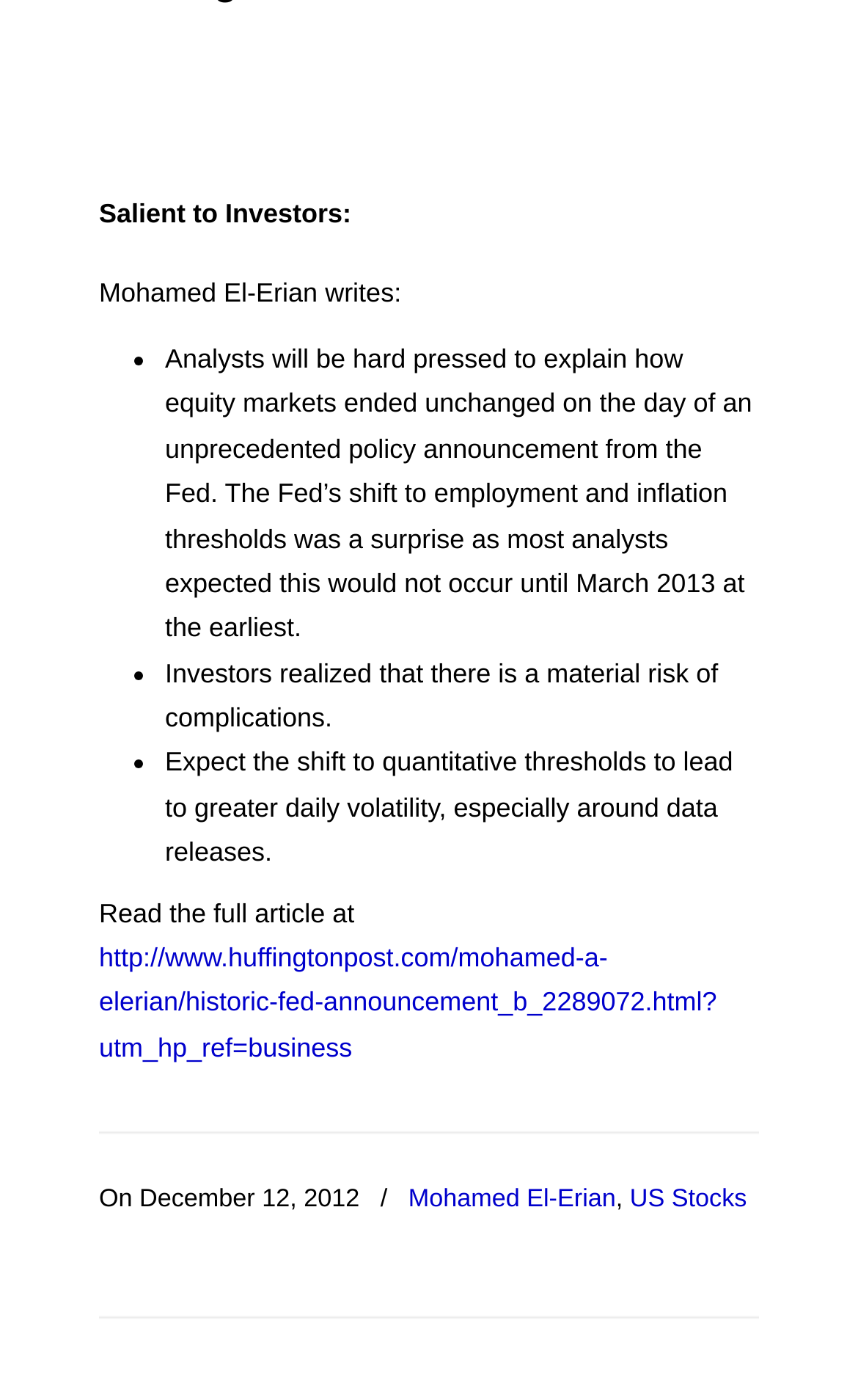Provide the bounding box for the UI element matching this description: "http://www.huffingtonpost.com/mohamed-a-elerian/historic-fed-announcement_b_2289072.html?utm_hp_ref=business".

[0.115, 0.673, 0.836, 0.759]